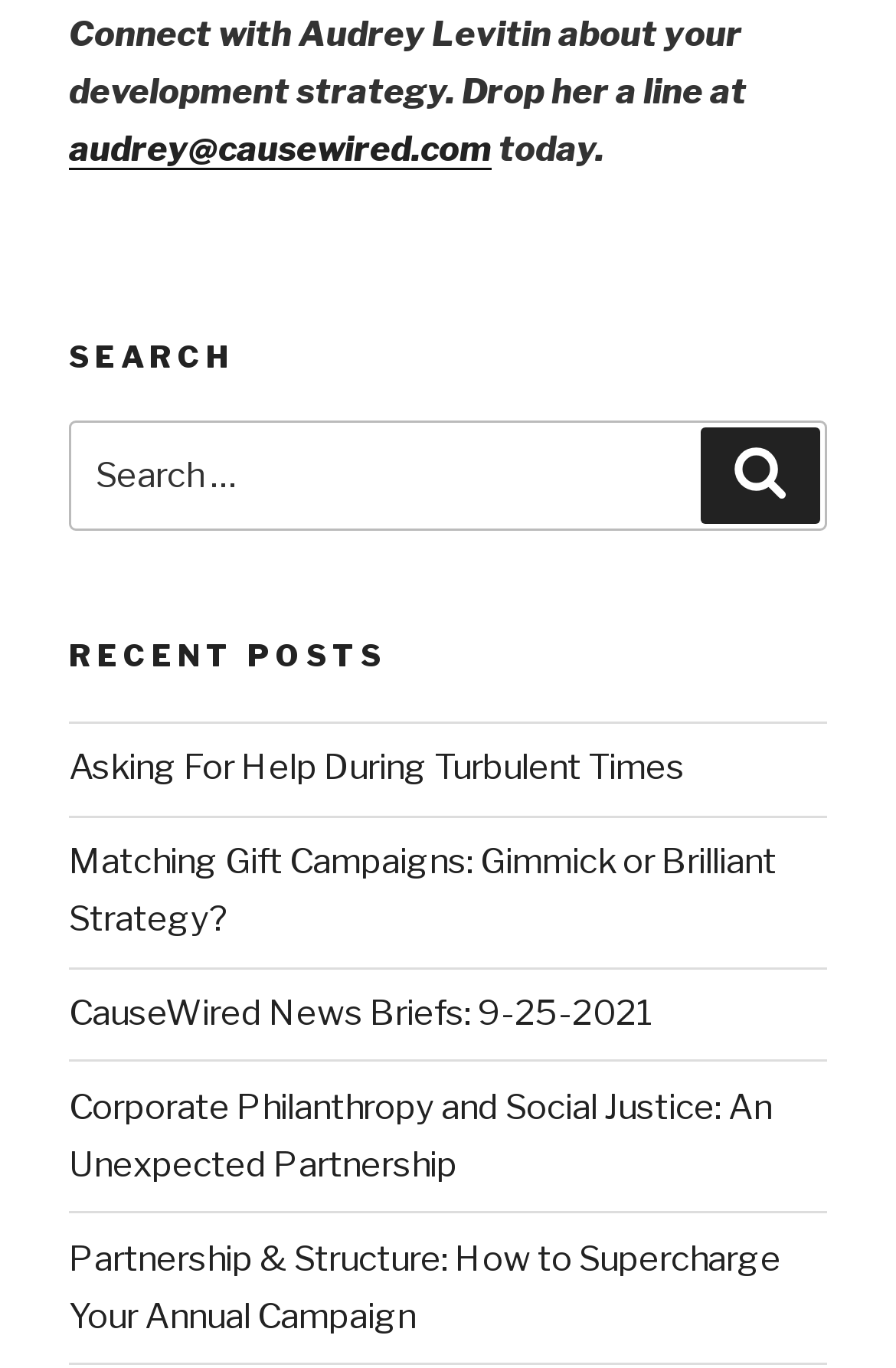Can you look at the image and give a comprehensive answer to the question:
What is the purpose of the search bar?

The search bar is located below the 'SEARCH' heading, and it has a placeholder text 'Search for:' and a 'Search' button next to it, indicating that it is used to search the website for specific content.